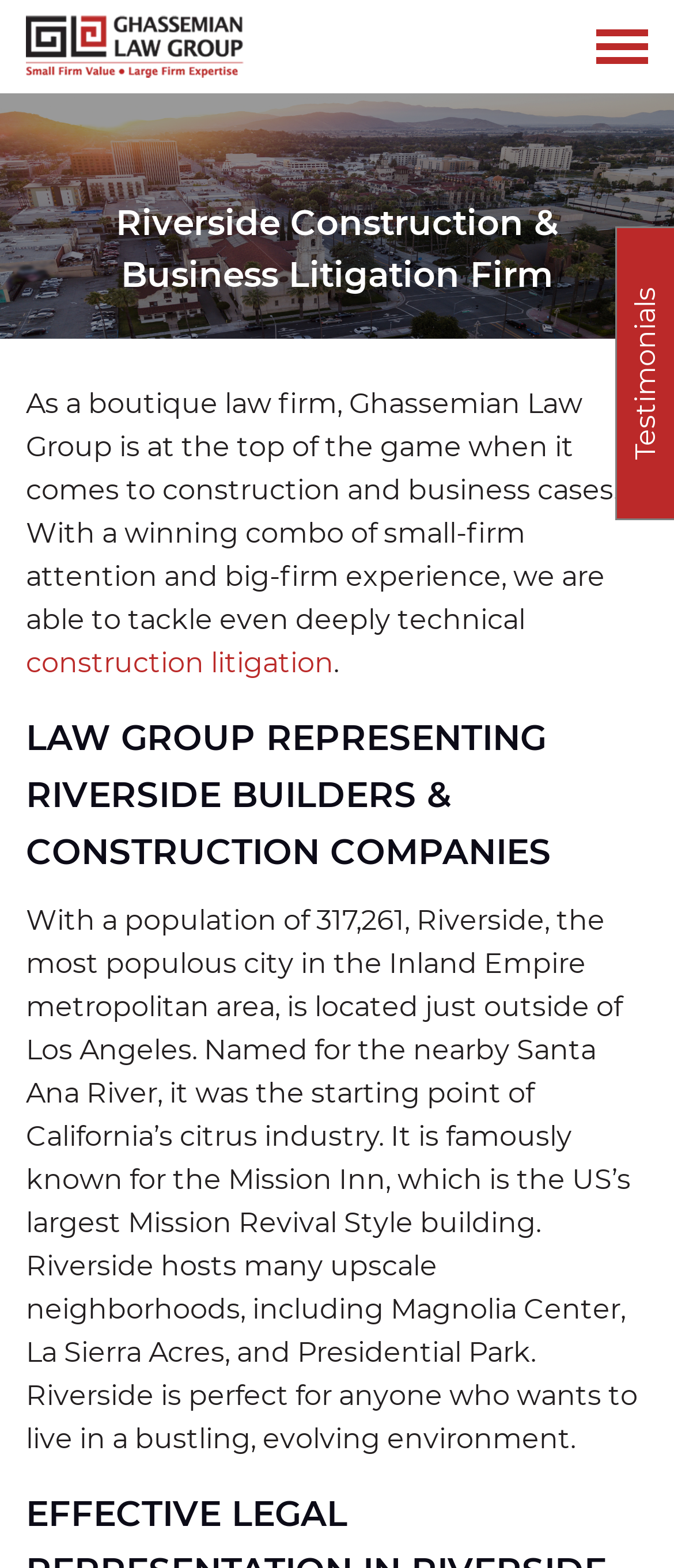Use a single word or phrase to answer the question: 
What type of law firm is Ghassemian Law Group?

Boutique law firm